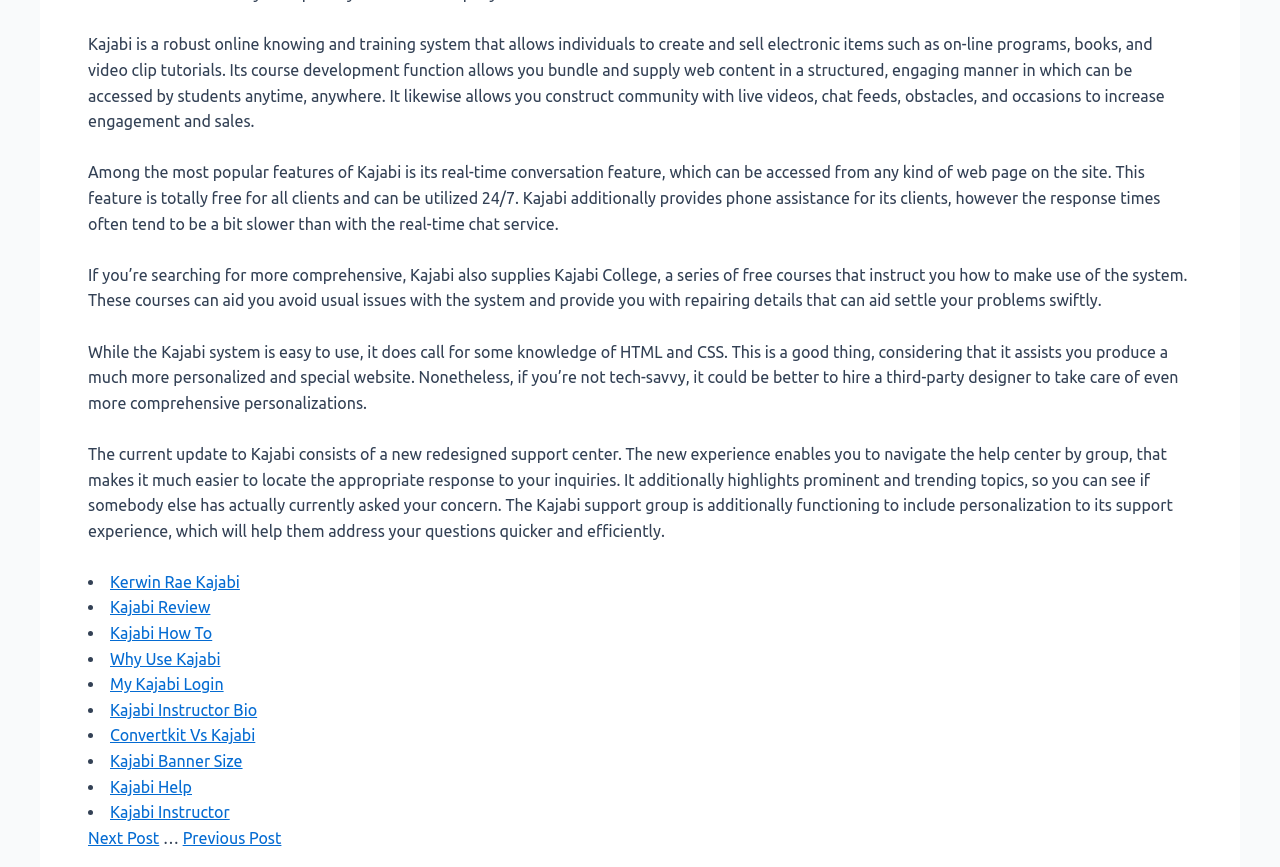Determine the bounding box coordinates of the target area to click to execute the following instruction: "Learn 'Kajabi How To'."

[0.086, 0.72, 0.166, 0.741]